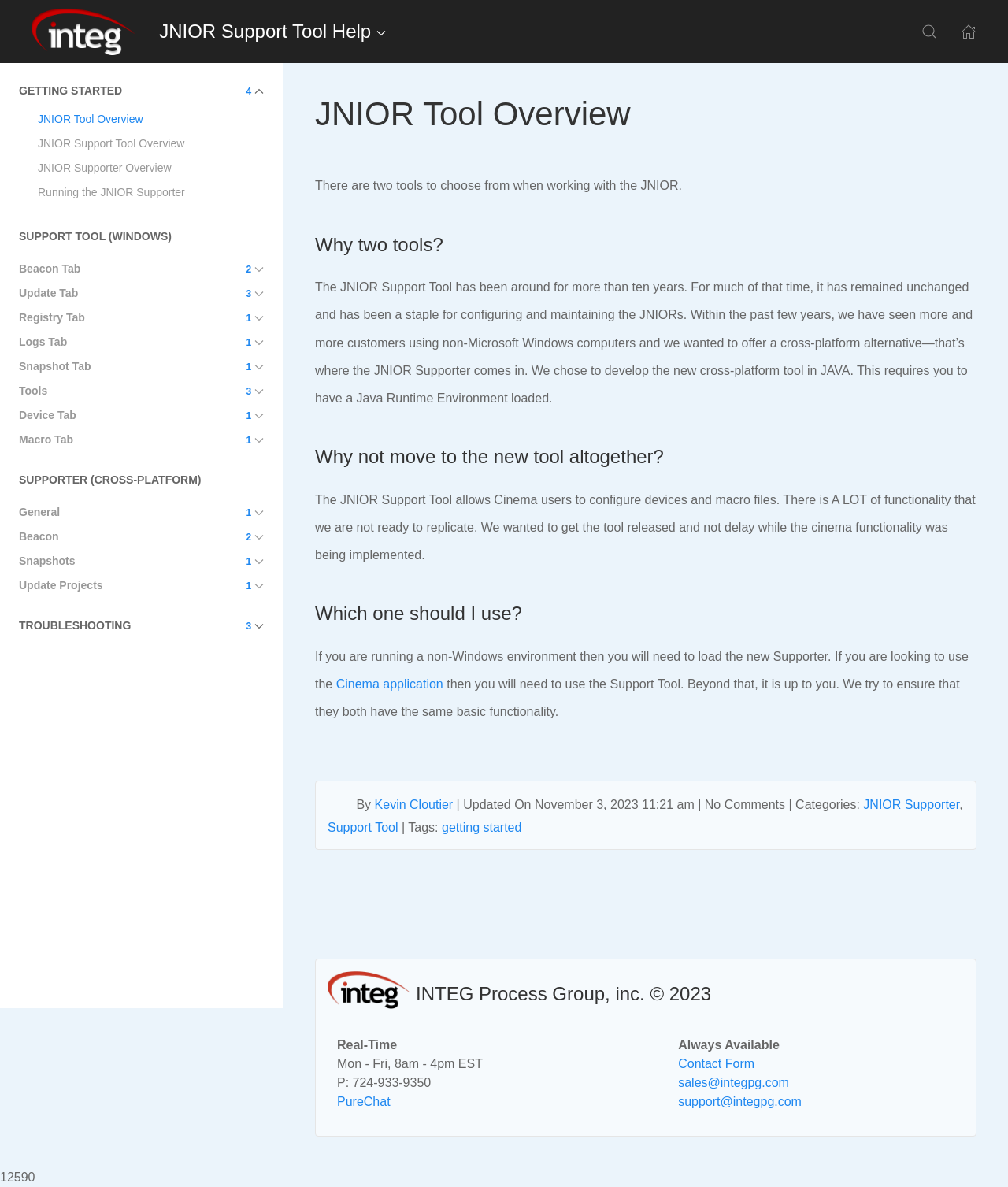Please find and give the text of the main heading on the webpage.

JNIOR Tool Overview